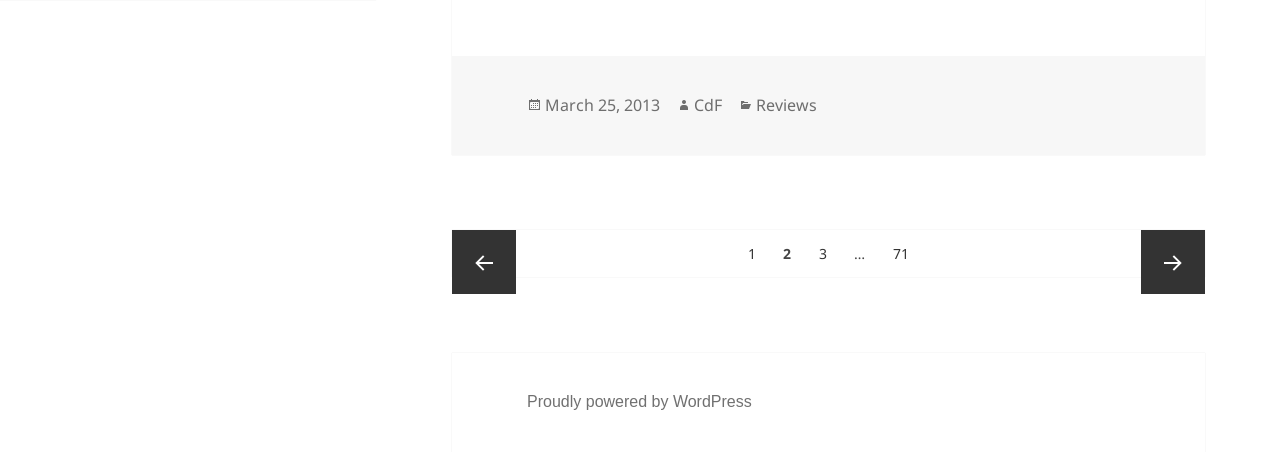Respond to the question below with a single word or phrase:
How many pages are there in the posts navigation?

71